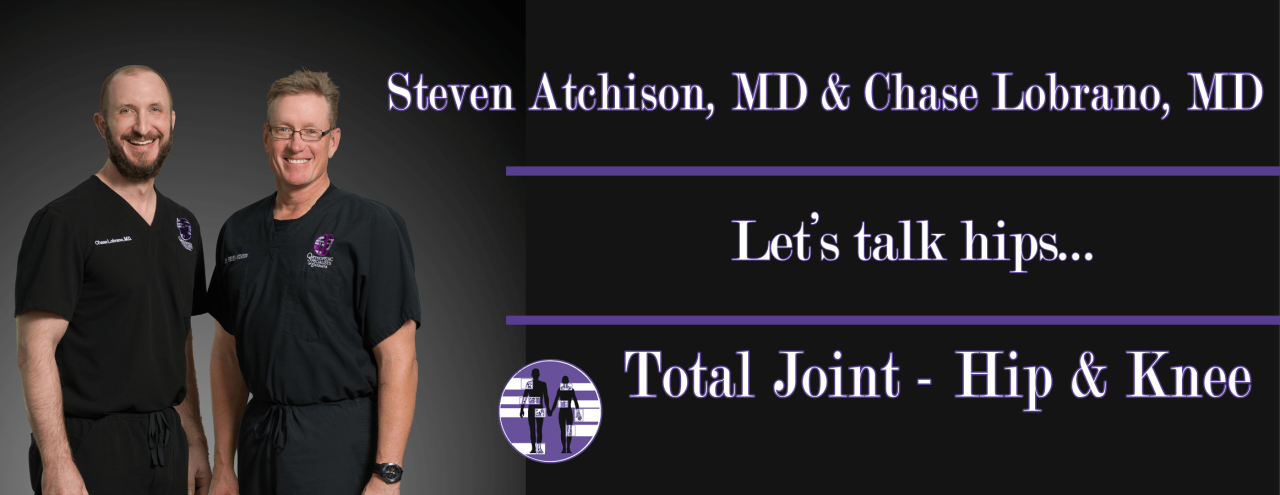What is the phrase displayed above the doctors? Based on the screenshot, please respond with a single word or phrase.

Let’s talk hips…